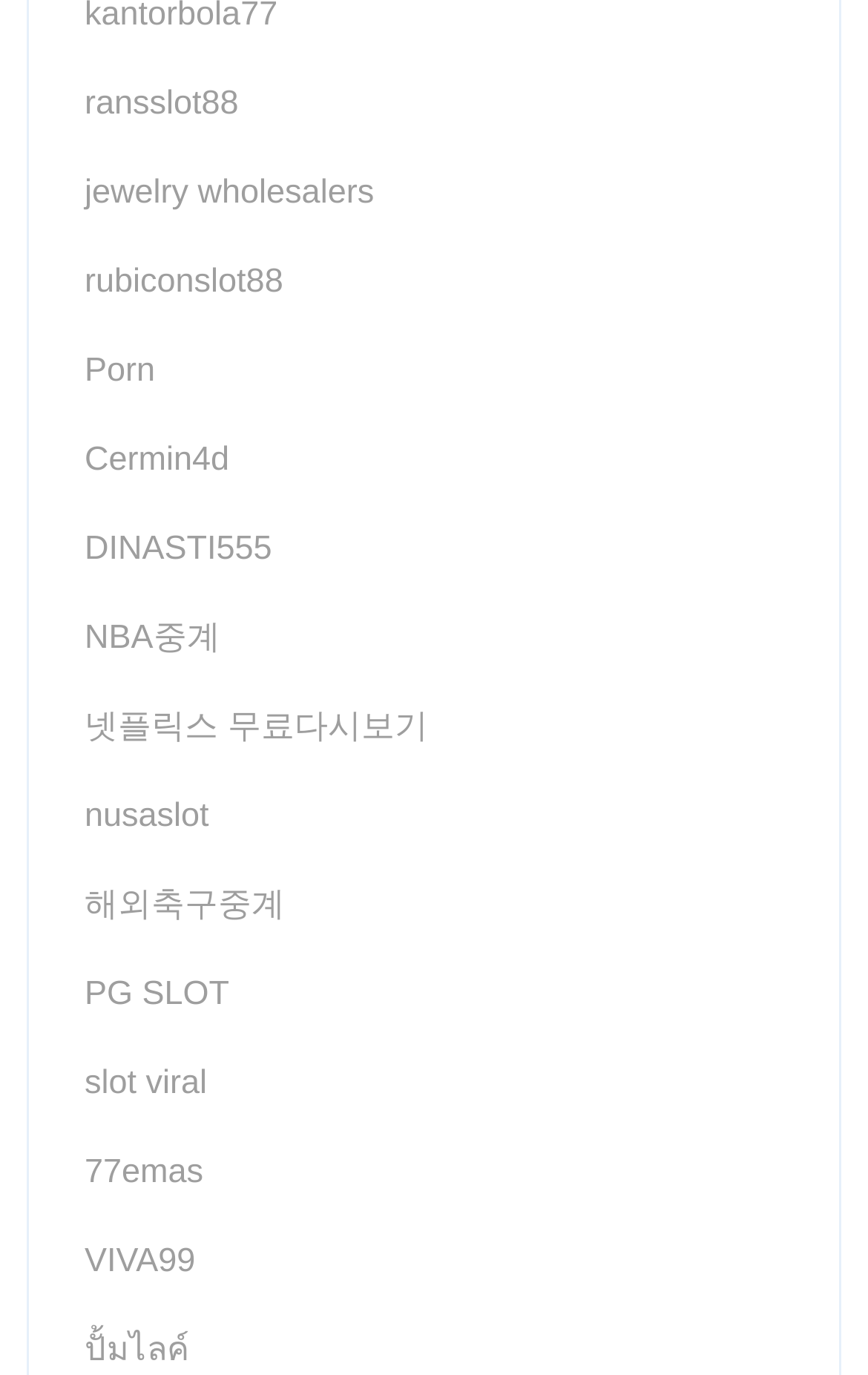Identify the bounding box coordinates of the clickable region required to complete the instruction: "access Porn content". The coordinates should be given as four float numbers within the range of 0 and 1, i.e., [left, top, right, bottom].

[0.097, 0.256, 0.179, 0.284]